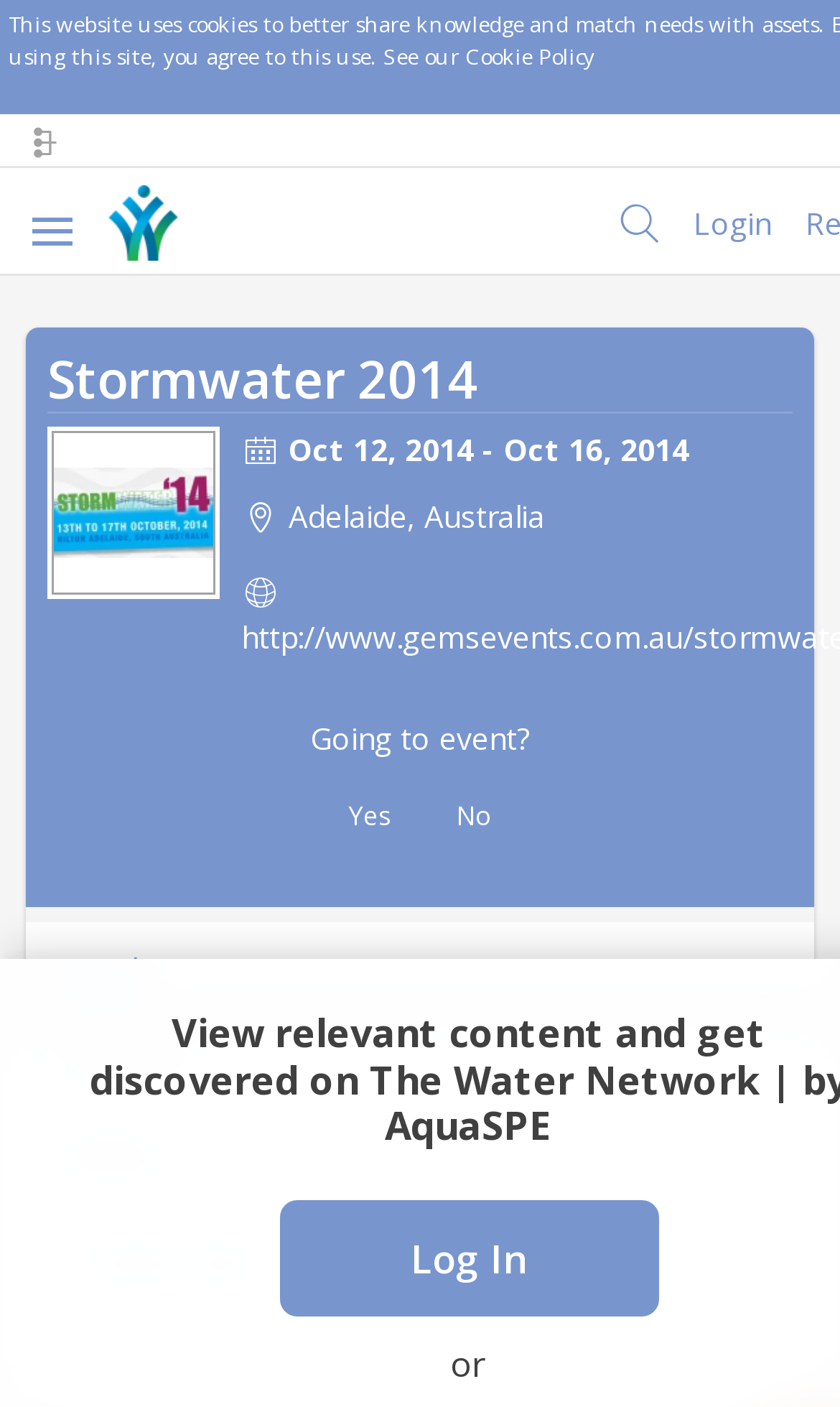Given the description of a UI element: "Views (148)", identify the bounding box coordinates of the matching element in the webpage screenshot.

[0.031, 0.864, 0.938, 0.93]